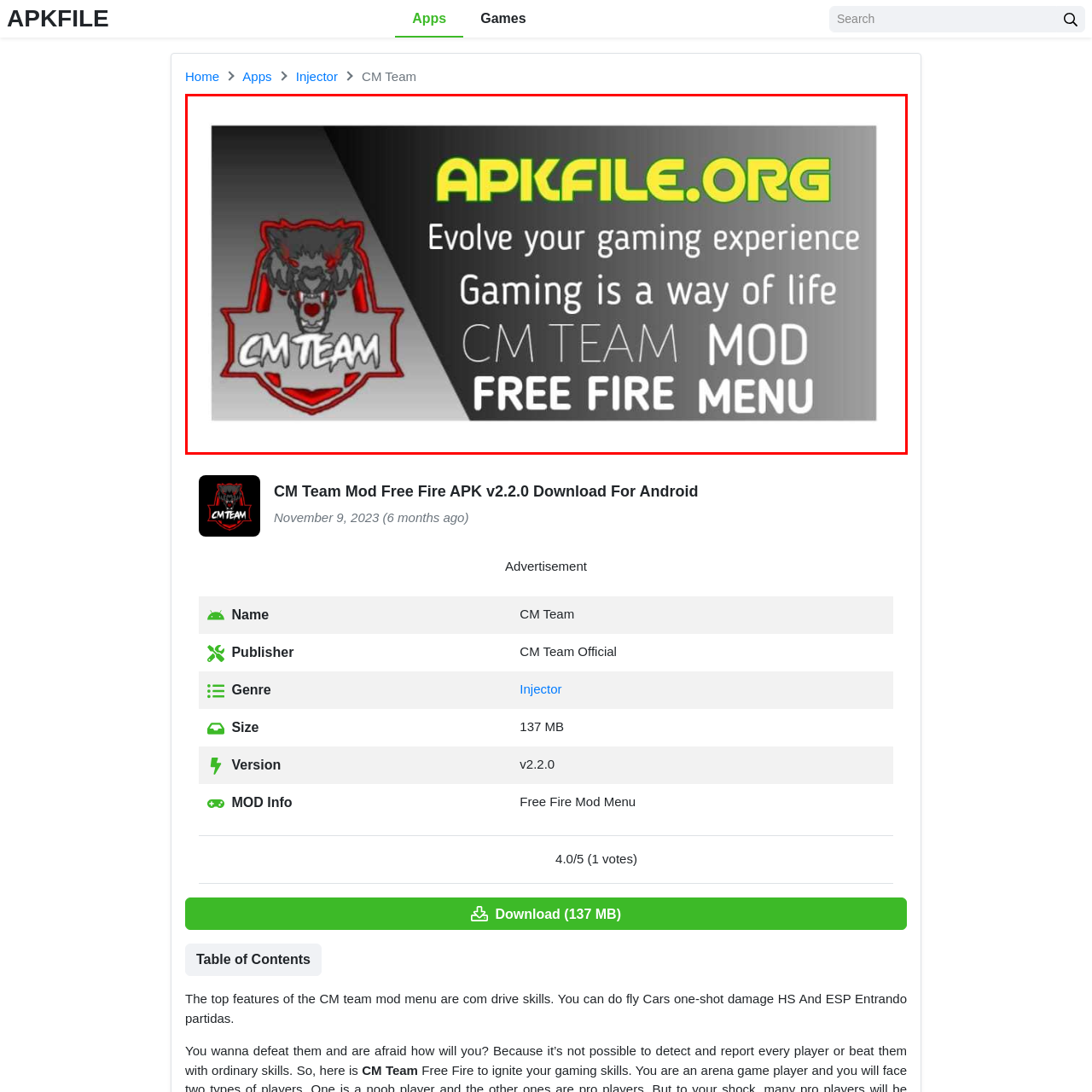Examine the area within the red bounding box and answer the following question using a single word or phrase:
What is the central design element of the banner?

CM TEAM logo